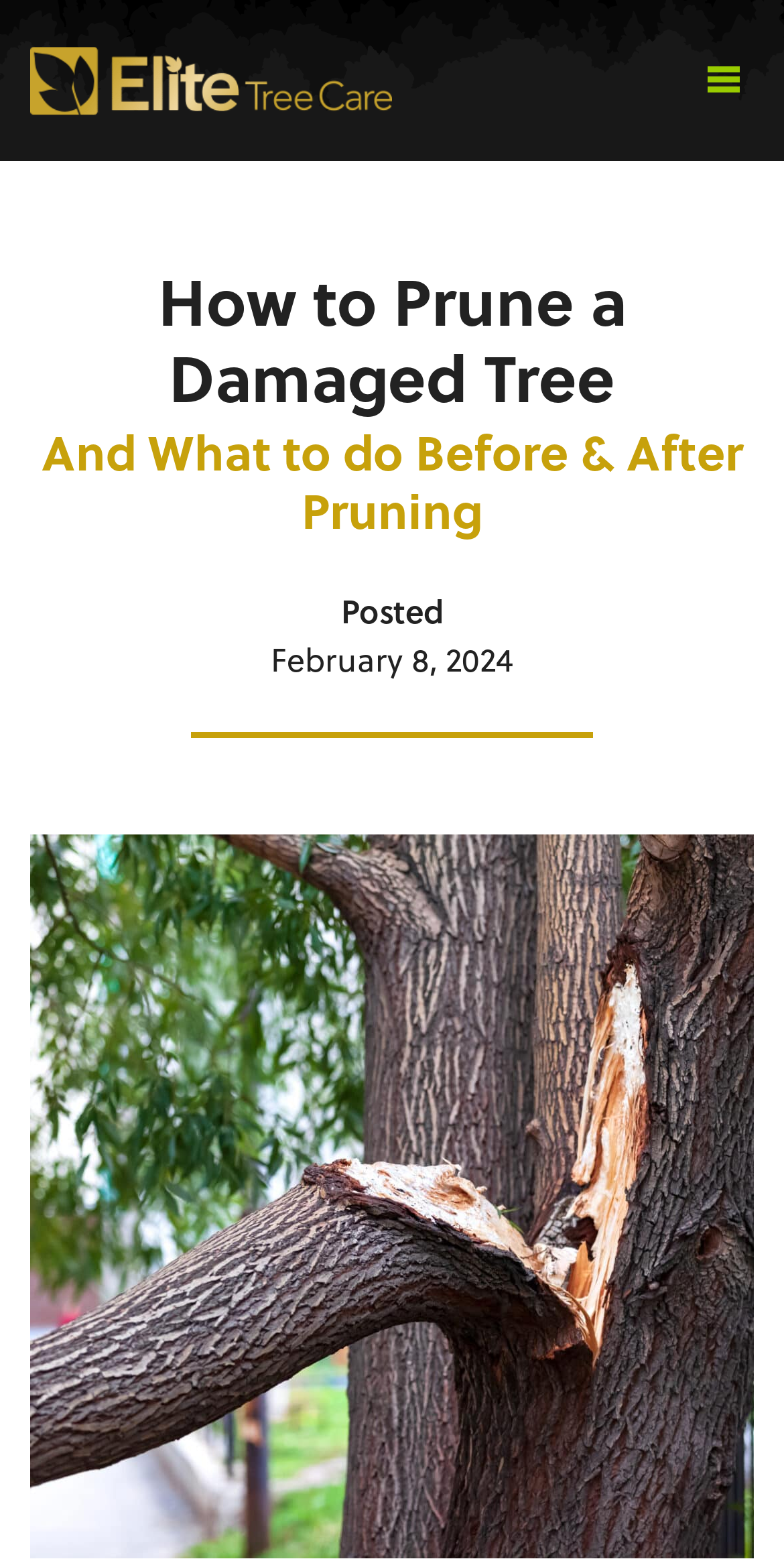With reference to the image, please provide a detailed answer to the following question: What is the name of the company?

I determined the answer by looking at the link and image elements at the top of the webpage, which both have the text 'Elite Tree Care'.